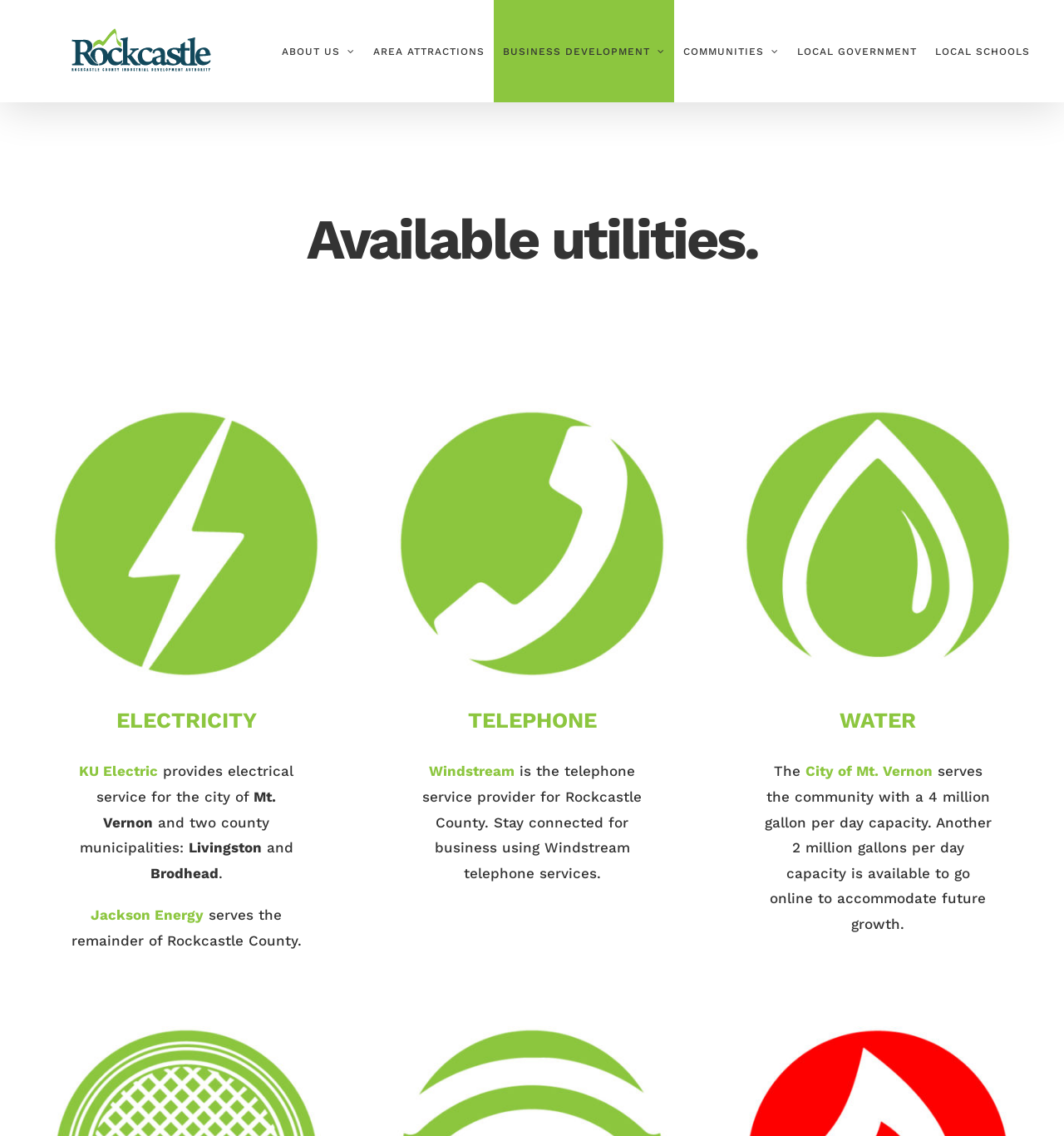Determine the bounding box coordinates for the clickable element required to fulfill the instruction: "Contact Jackson Energy". Provide the coordinates as four float numbers between 0 and 1, i.e., [left, top, right, bottom].

[0.085, 0.798, 0.191, 0.813]